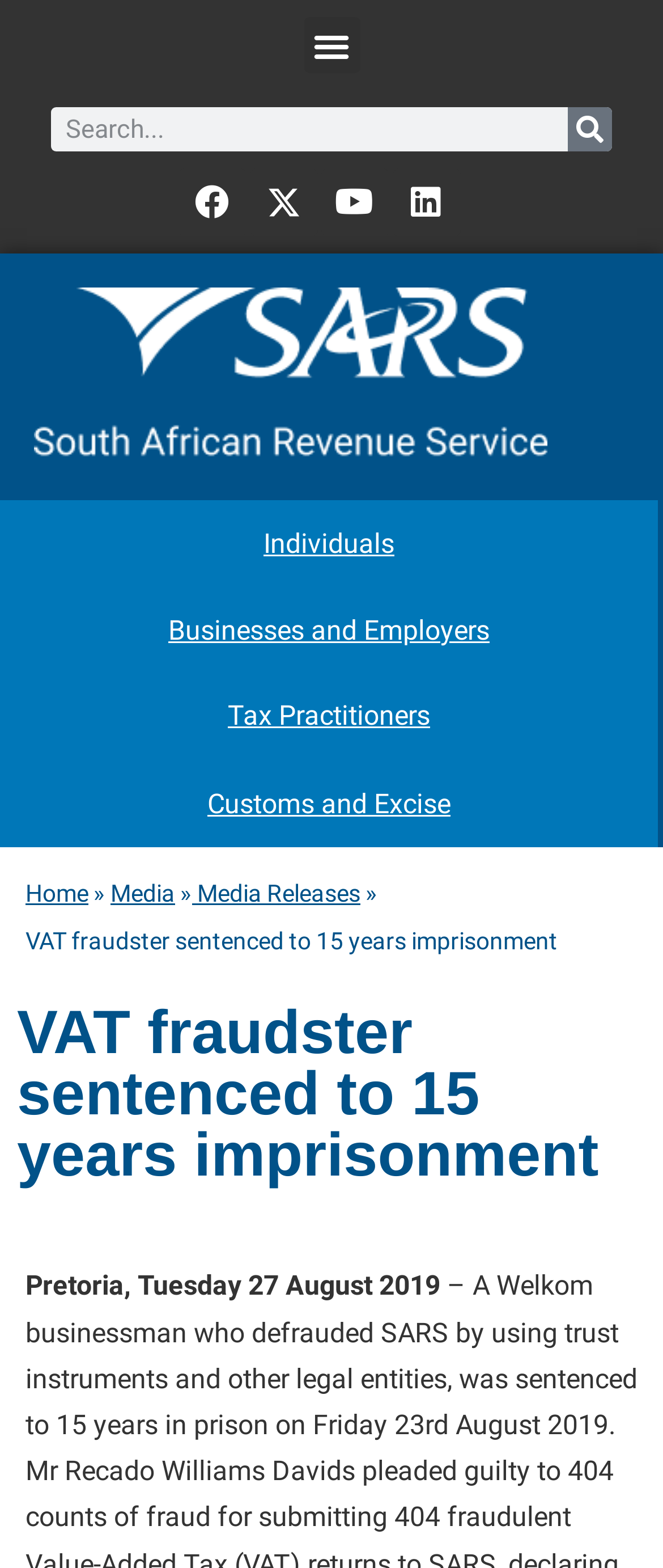Identify and provide the main heading of the webpage.

VAT fraudster sentenced to 15 years imprisonment